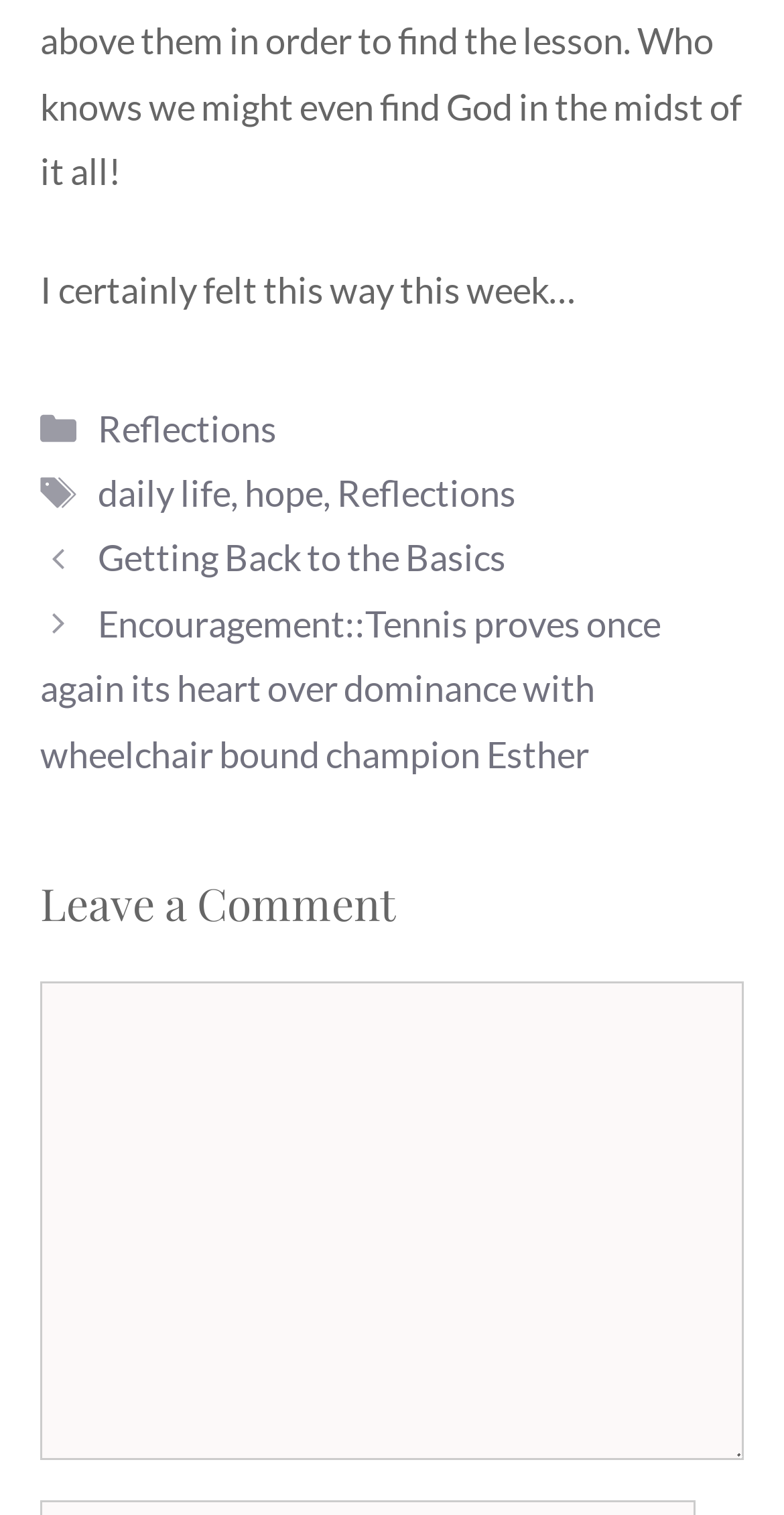Analyze the image and give a detailed response to the question:
How many navigation items are there?

I found two navigation items, which are 'Posts' and the links under it, including 'Getting Back to the Basics' and 'Encouragement::Tennis proves once again its heart over dominance with wheelchair bound champion Esther'.